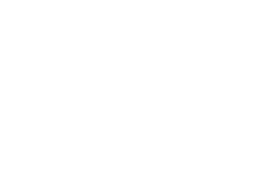What type of content does the platform feature?
Using the image, respond with a single word or phrase.

Travel, food, and lifestyle